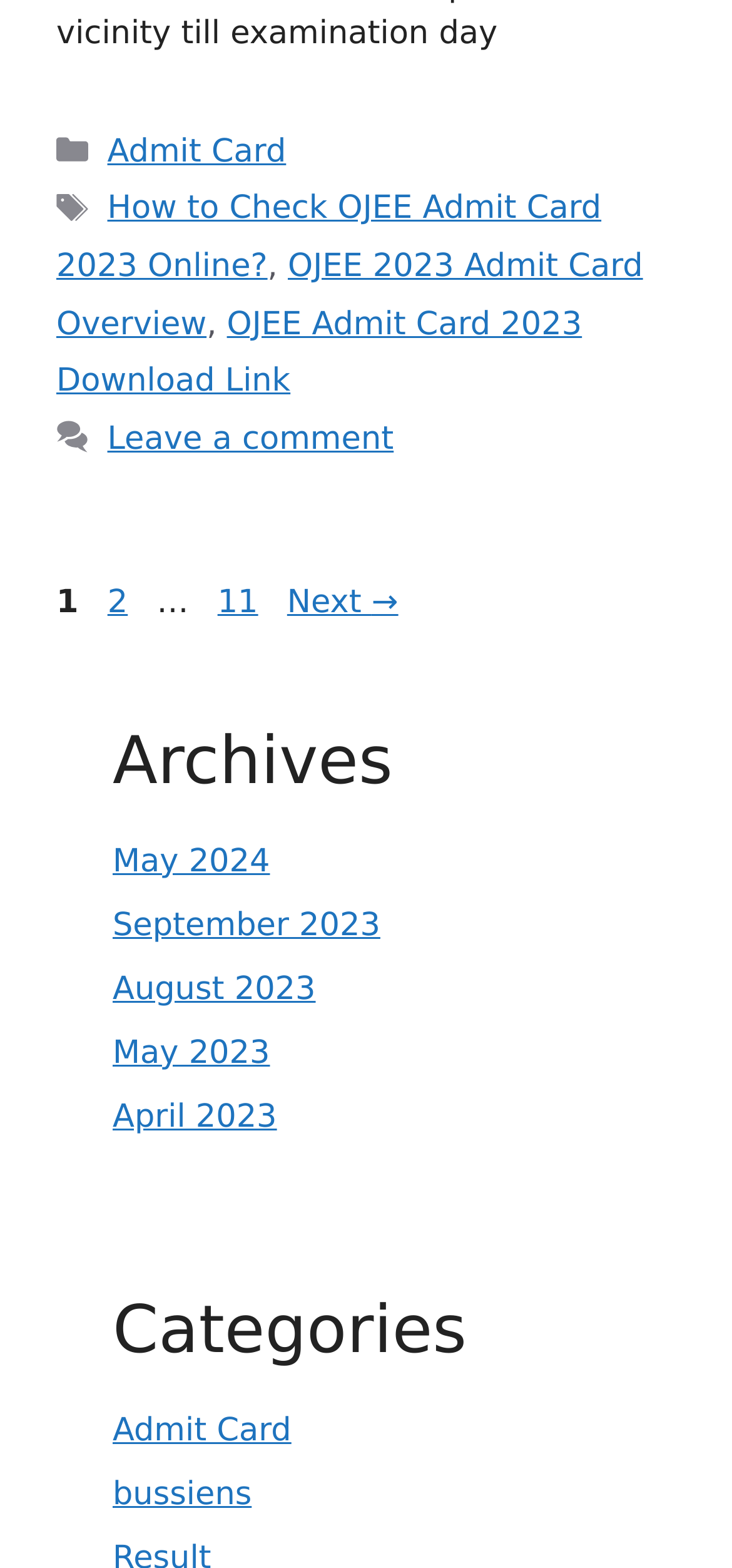Refer to the screenshot and give an in-depth answer to this question: How many links are in the footer?

I counted the number of links in the footer section, which includes 'Admit Card', 'How to Check OJEE Admit Card 2023 Online?', 'OJEE 2023 Admit Card Overview', 'OJEE Admit Card 2023 Download Link', 'Leave a comment', 'Categories', and 'Tags'.